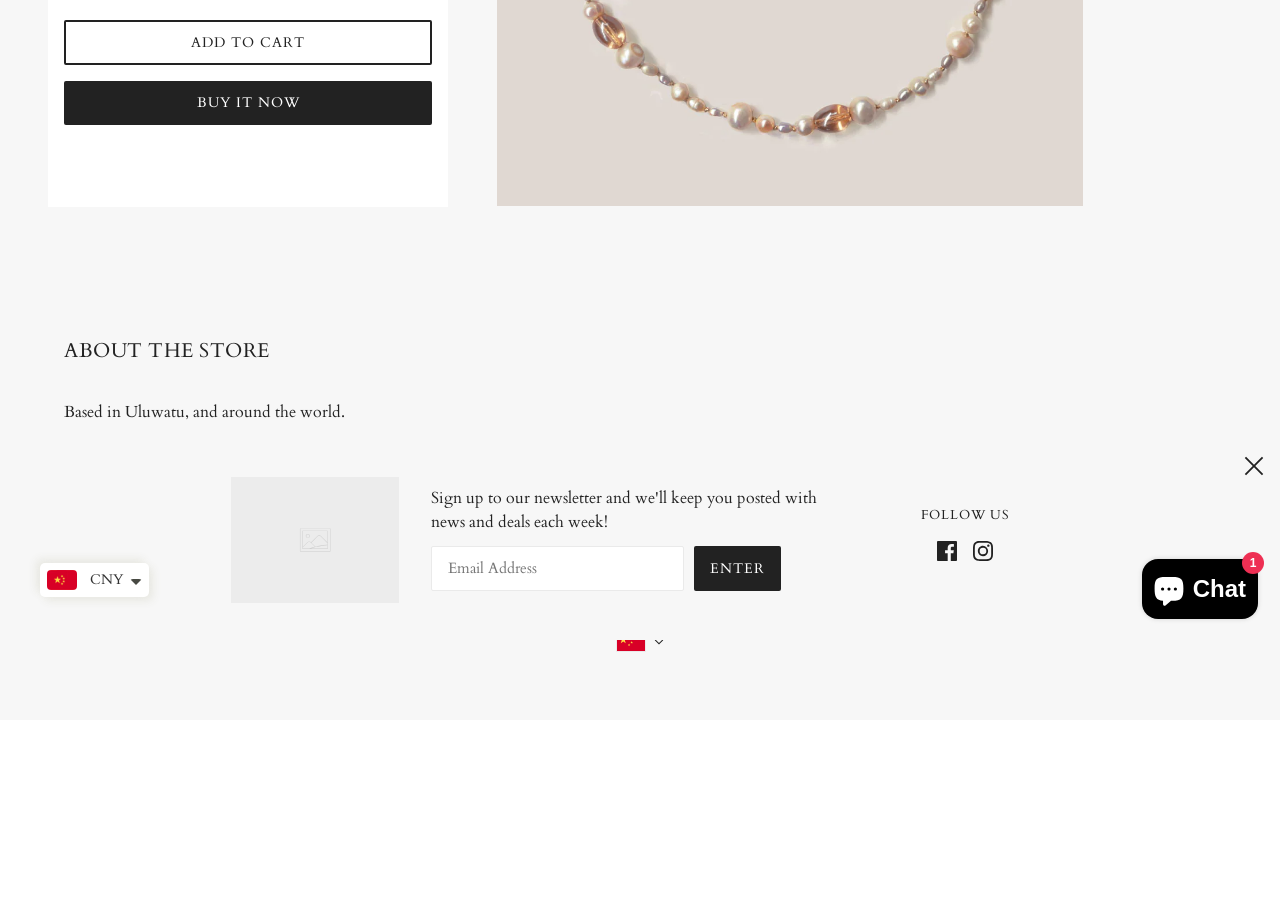Bounding box coordinates are to be given in the format (top-left x, top-left y, bottom-right x, bottom-right y). All values must be floating point numbers between 0 and 1. Provide the bounding box coordinate for the UI element described as: Enter

[0.542, 0.593, 0.61, 0.642]